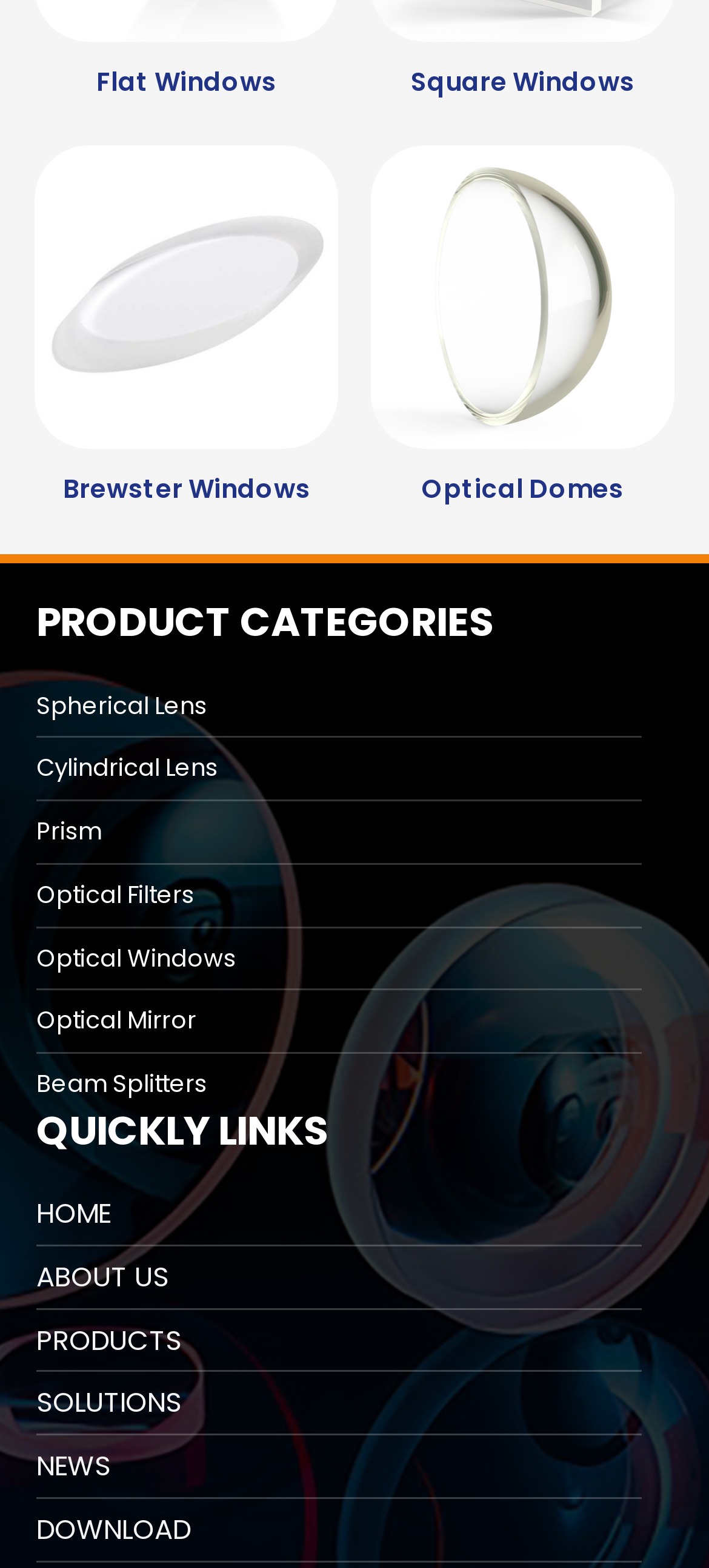Give a concise answer using only one word or phrase for this question:
What type of windows is 3 Brewster?

Brewster Windows